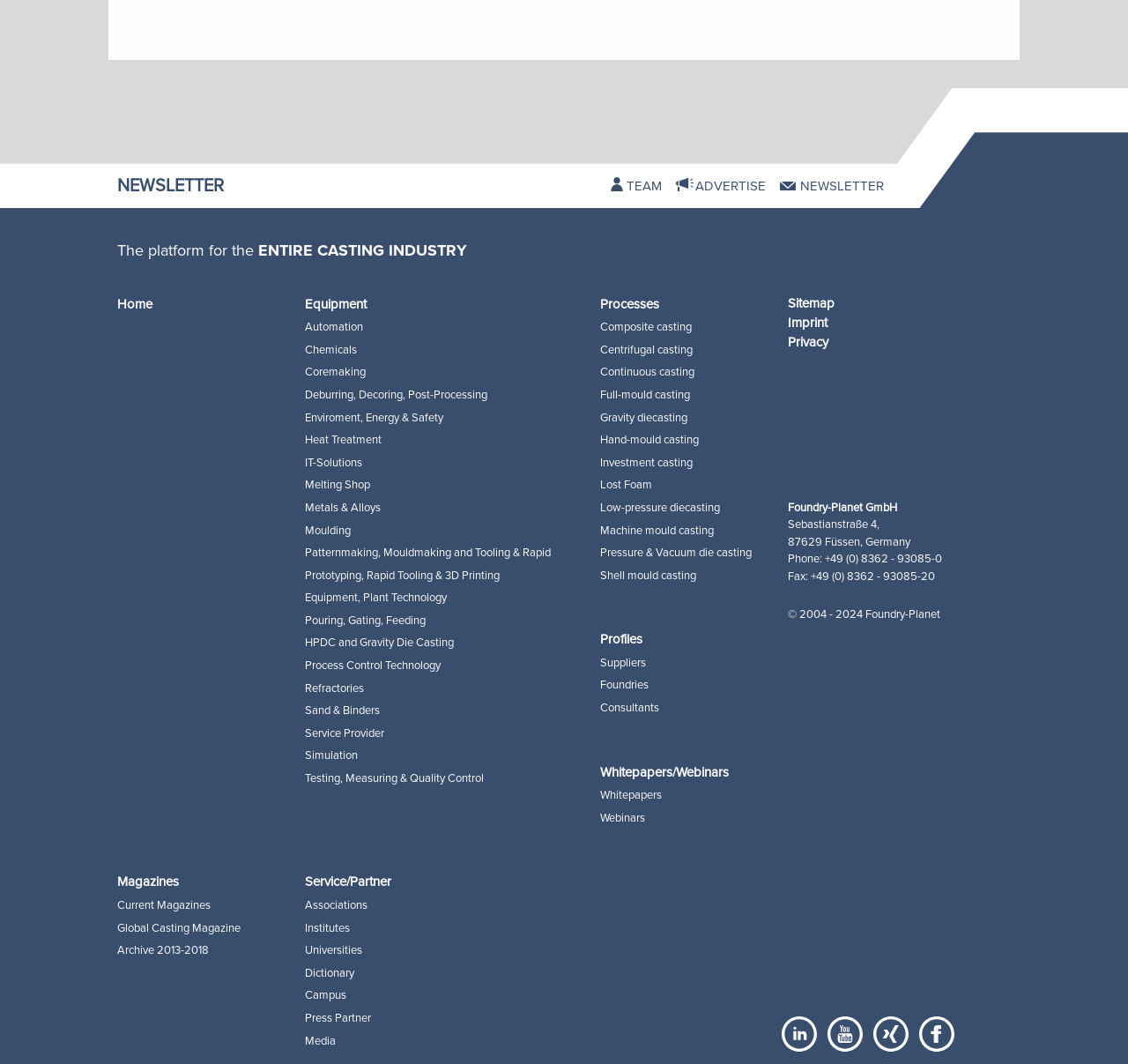Pinpoint the bounding box coordinates of the element you need to click to execute the following instruction: "Click on the 'NEWSLETTER' link". The bounding box should be represented by four float numbers between 0 and 1, in the format [left, top, right, bottom].

[0.104, 0.162, 0.198, 0.187]